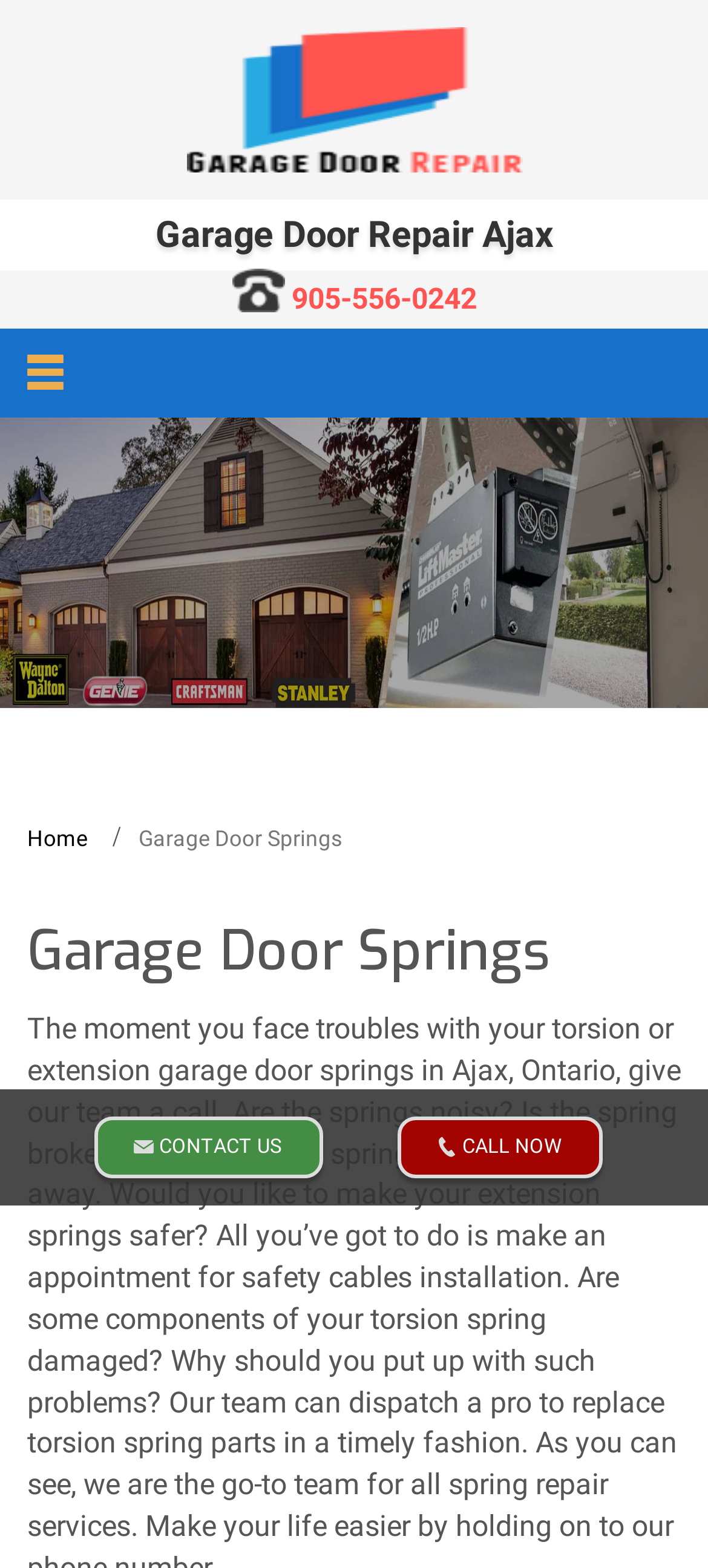Determine the bounding box for the HTML element described here: "Contact Us". The coordinates should be given as [left, top, right, bottom] with each number being a float between 0 and 1.

[0.133, 0.712, 0.456, 0.751]